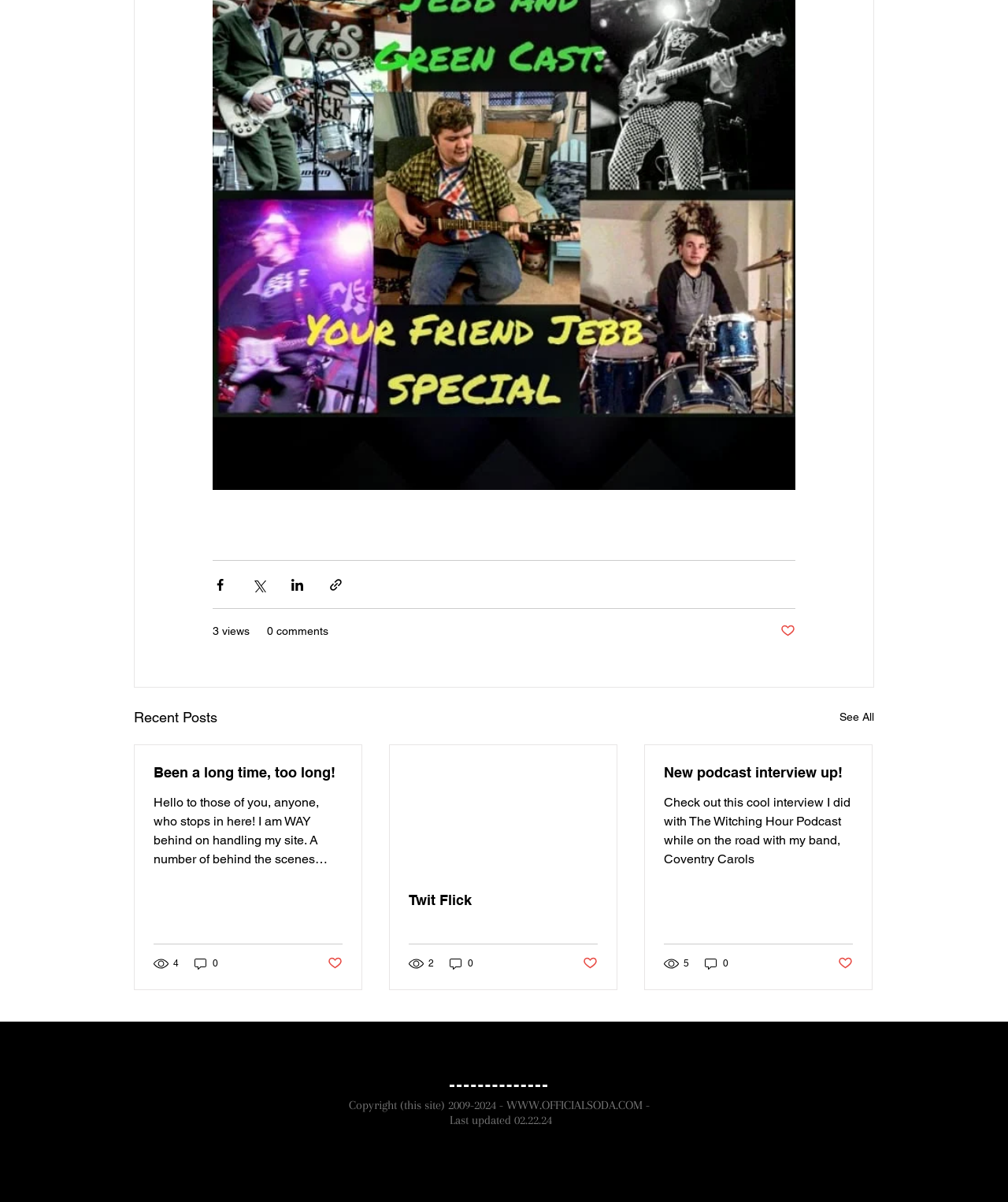What is the purpose of the buttons with social media icons?
Answer the question with as much detail as possible.

The buttons with social media icons, such as Facebook, Twitter, and LinkedIn, are used to share posts on these platforms. This is evident from the images and text associated with these buttons, which indicate that they are used for sharing purposes.